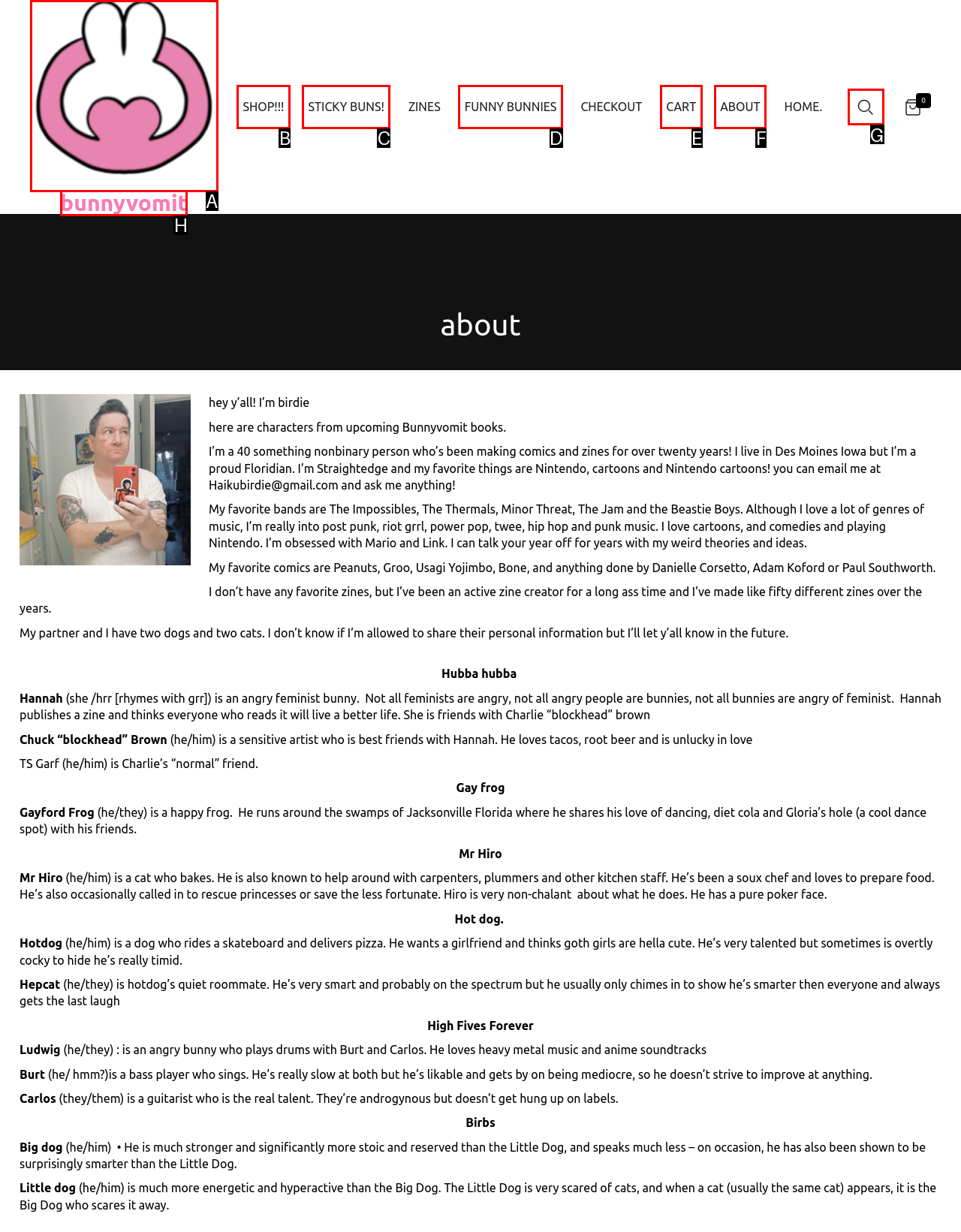Determine the HTML element that best matches this description: funny bunnies from the given choices. Respond with the corresponding letter.

D